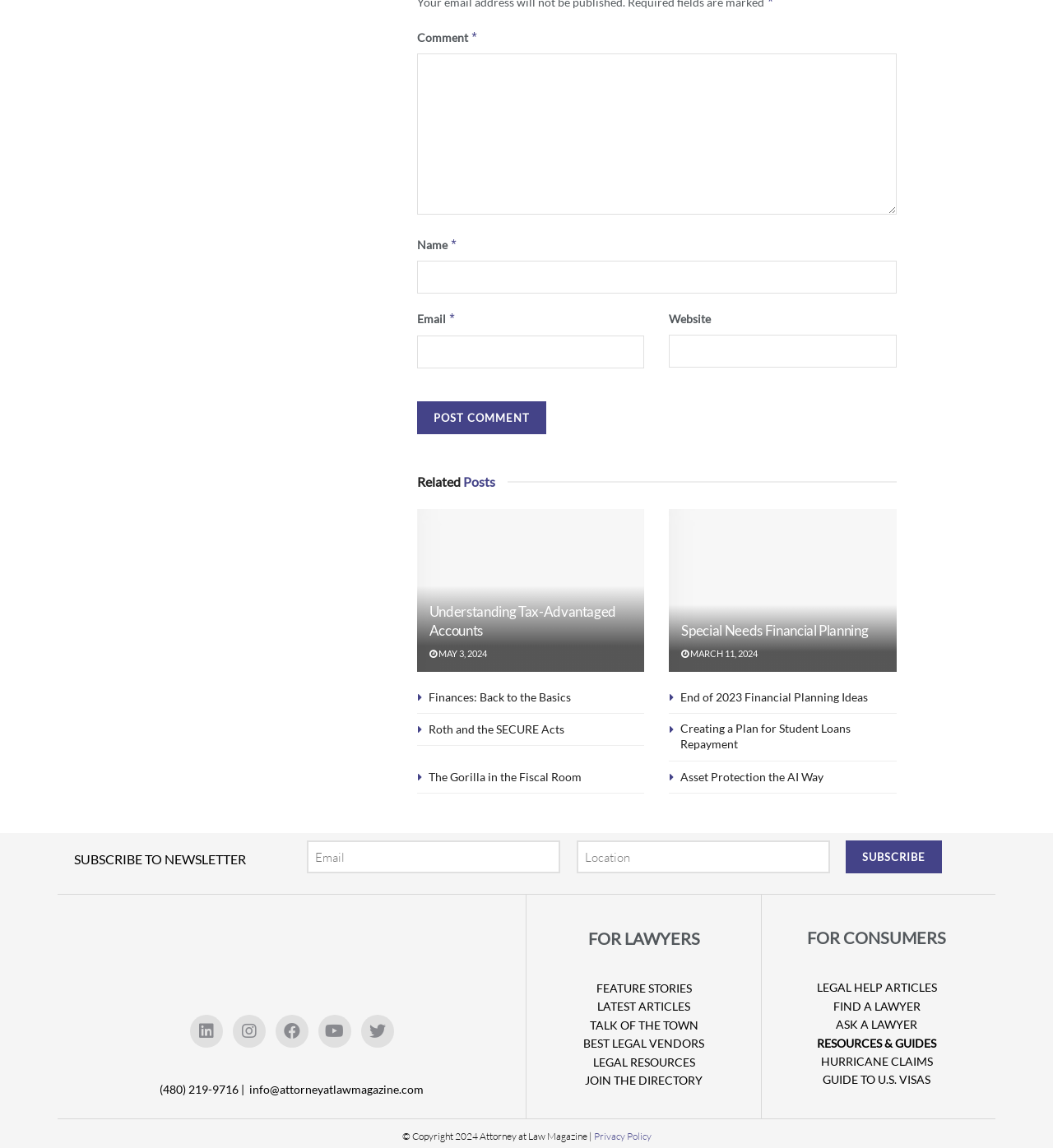Please locate the bounding box coordinates of the element's region that needs to be clicked to follow the instruction: "Read the article about Understanding Tax-Advantaged Accounts". The bounding box coordinates should be provided as four float numbers between 0 and 1, i.e., [left, top, right, bottom].

[0.408, 0.524, 0.6, 0.558]